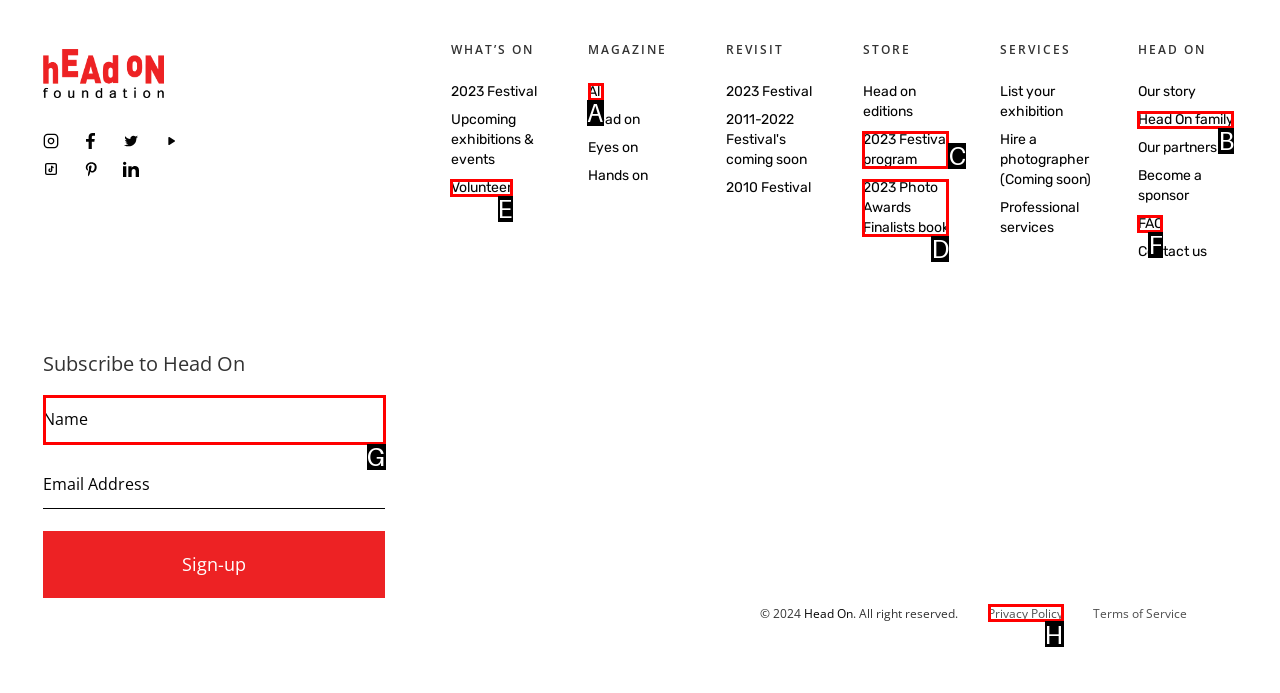Indicate which HTML element you need to click to complete the task: Click the ABOUT button. Provide the letter of the selected option directly.

None